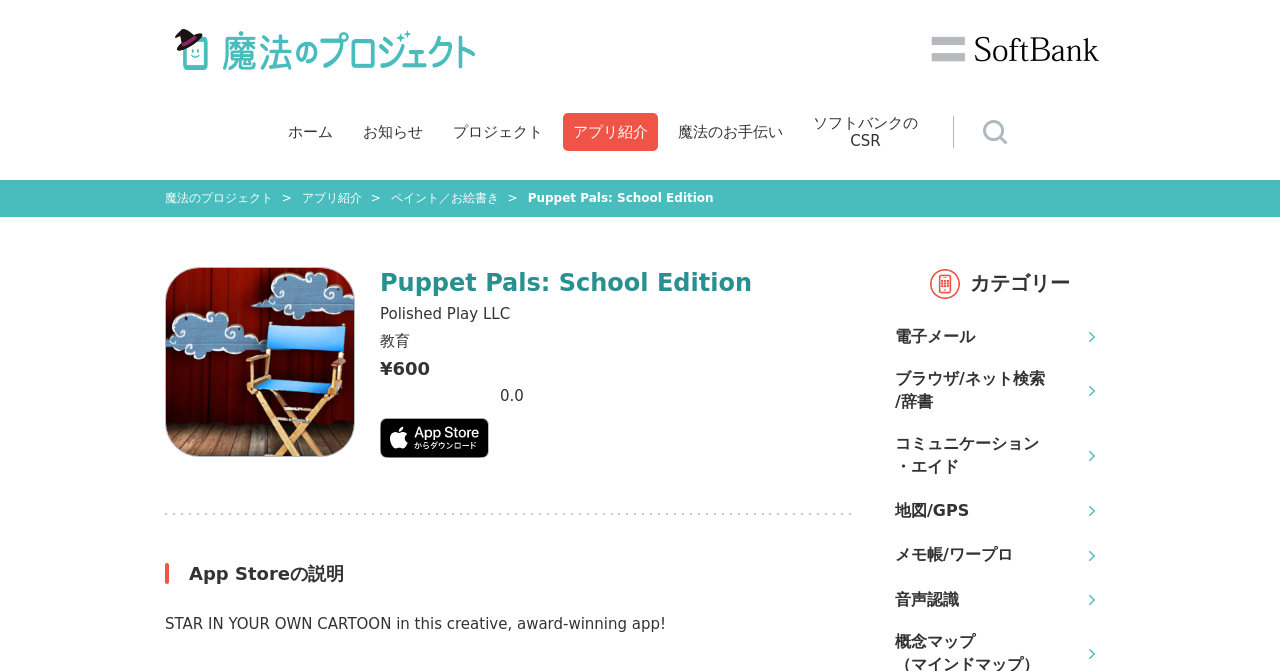What is the name of the company that developed Puppet Pals: School Edition?
Using the image, elaborate on the answer with as much detail as possible.

The name of the company is mentioned in the StaticText element next to the link and image of Puppet Pals: School Edition, which says 'Polished Play LLC'.